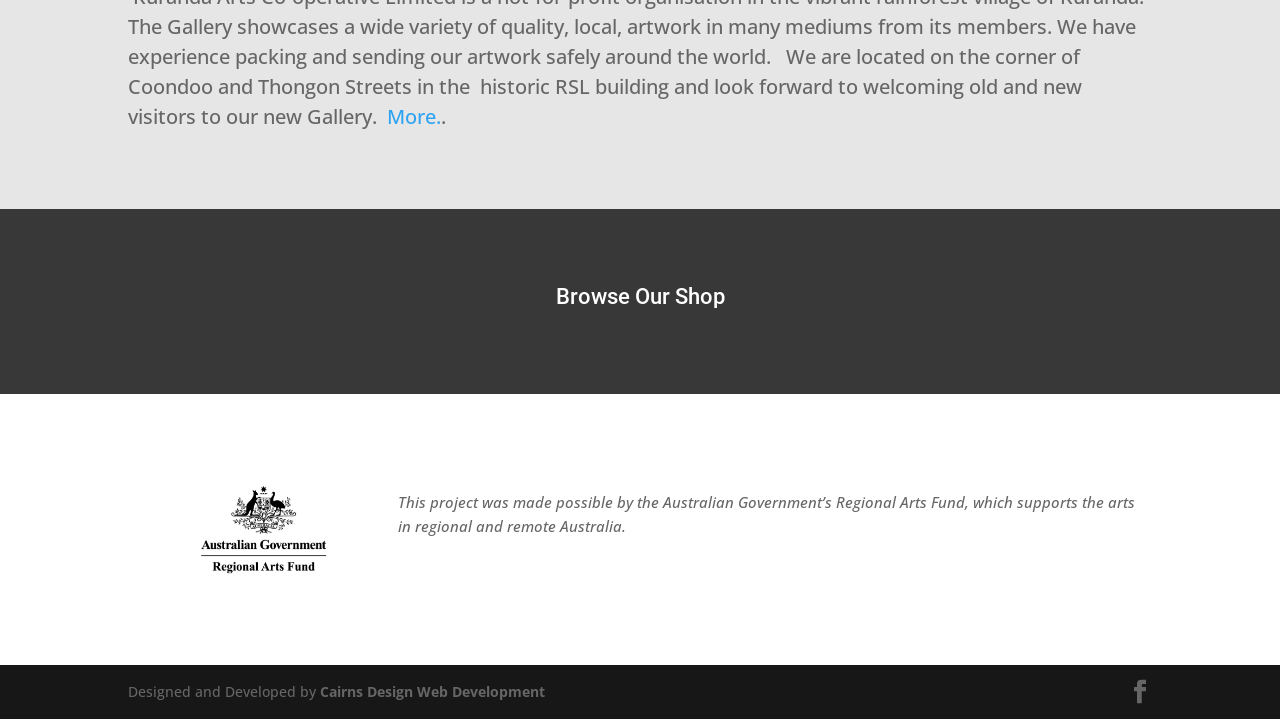Locate the bounding box of the UI element based on this description: "More.". Provide four float numbers between 0 and 1 as [left, top, right, bottom].

[0.302, 0.143, 0.345, 0.181]